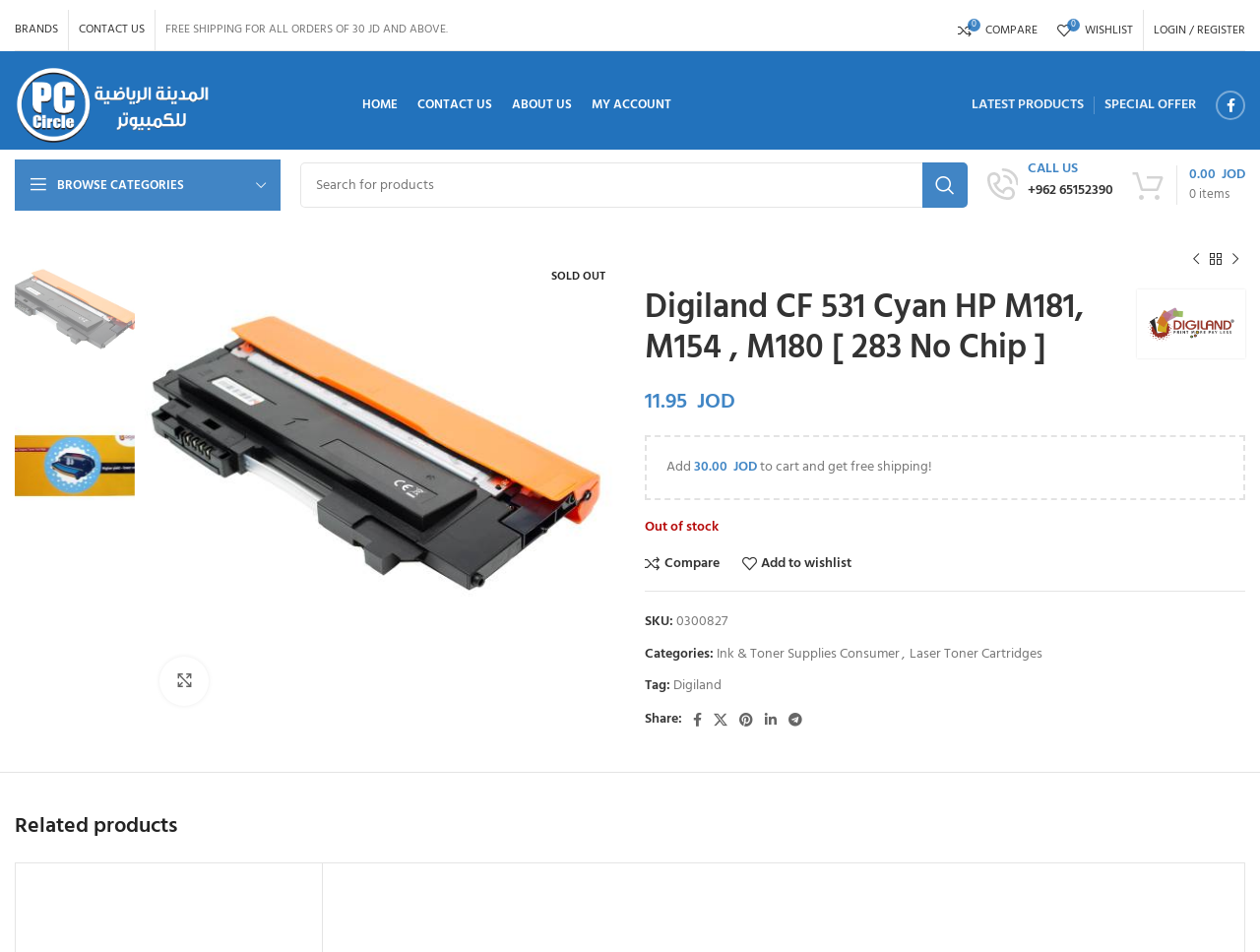Reply to the question with a single word or phrase:
What is the free shipping threshold?

30 JD and above